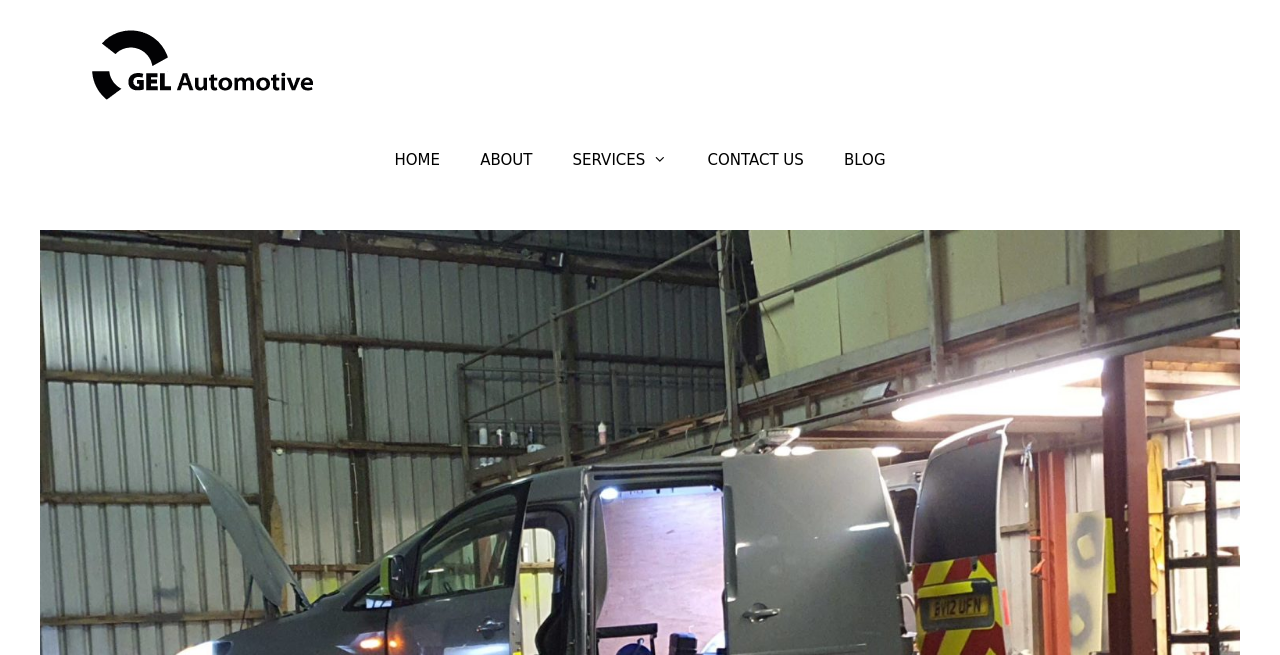What is the text of the webpage's headline?

Van LED Lighting installation